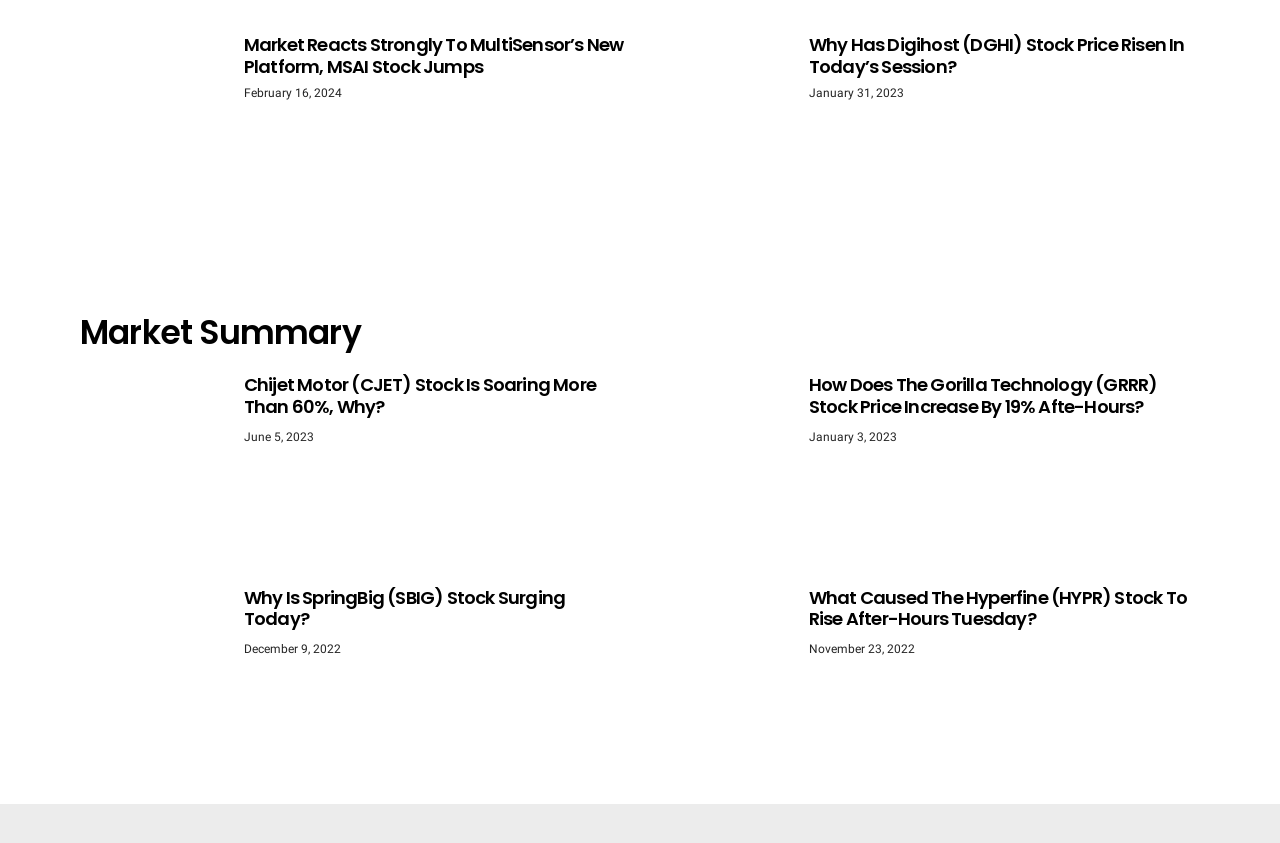What is the topic of the webpage?
Examine the webpage screenshot and provide an in-depth answer to the question.

The webpage appears to be a news aggregator or a blog that focuses on stock market news, as evident from the multiple article headings and links related to stock prices and market reactions.